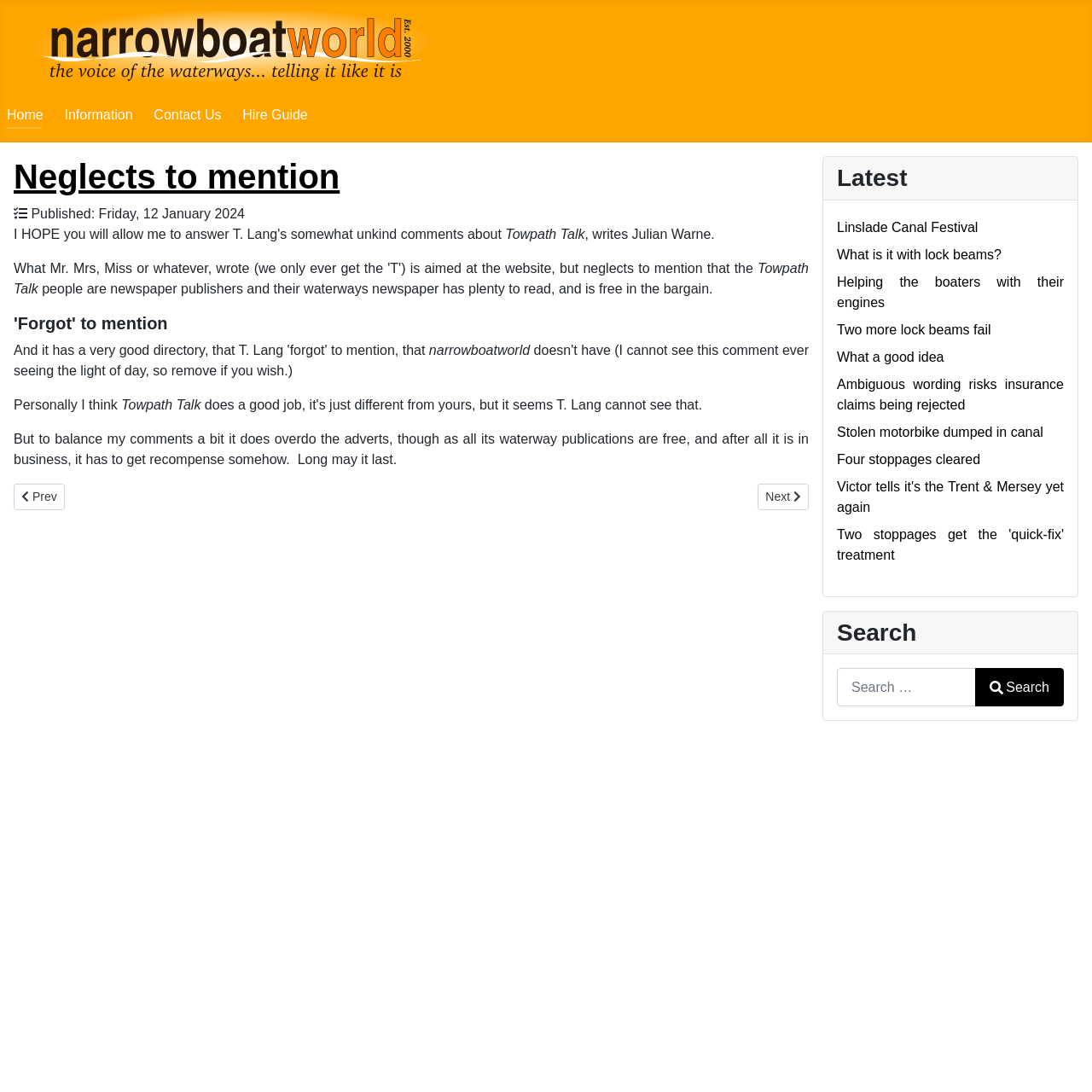Identify the bounding box coordinates of the clickable region necessary to fulfill the following instruction: "Search for something". The bounding box coordinates should be four float numbers between 0 and 1, i.e., [left, top, right, bottom].

[0.766, 0.612, 0.974, 0.647]